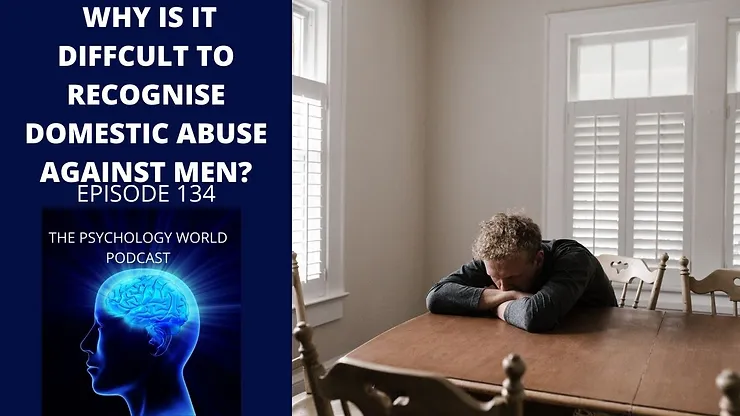Describe the important features and context of the image with as much detail as possible.

The image features a contemplative scene from the podcast episode titled "Why Is It Difficult to Recognise Domestic Abuse Against Men?" It portrays a man resting his head on a wooden table, seemingly in deep thought or distress, offering a poignant visual representation of the episode’s theme. The background includes large windows with shutters, allowing natural light to fill the space, enhancing the overall mood of introspection and seriousness. To the left of the man, a bold and striking graphic is present, showcasing the title of the episode and branding for "The Psychology World Podcast," along with the episode number, 134. This combination of imagery and text emphasizes the critical discussion surrounding the often-overlooked topic of male victimization in domestic abuse contexts.